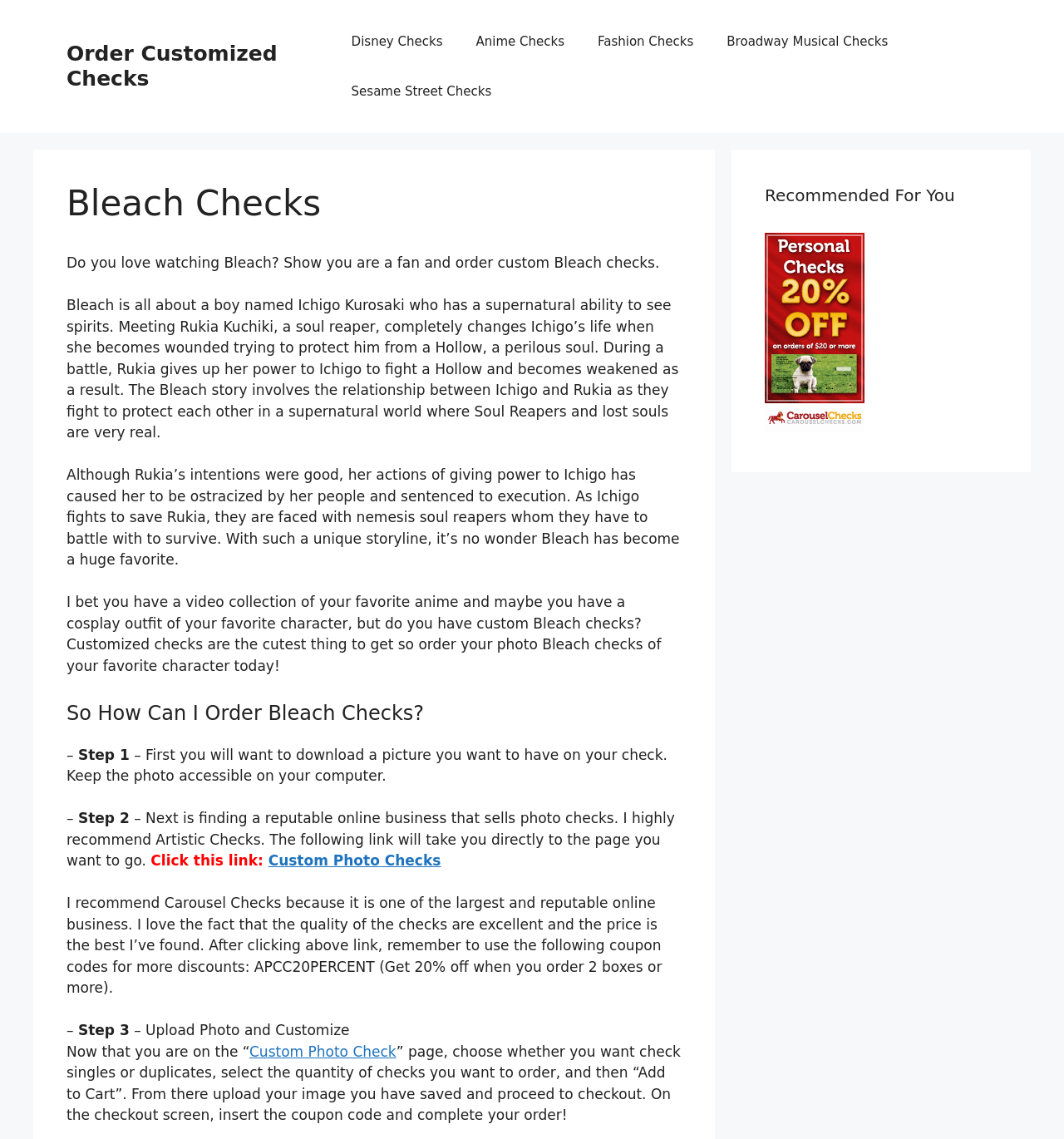Determine the bounding box coordinates for the element that should be clicked to follow this instruction: "Learn more about Bleach". The coordinates should be given as four float numbers between 0 and 1, in the format [left, top, right, bottom].

[0.062, 0.161, 0.641, 0.197]